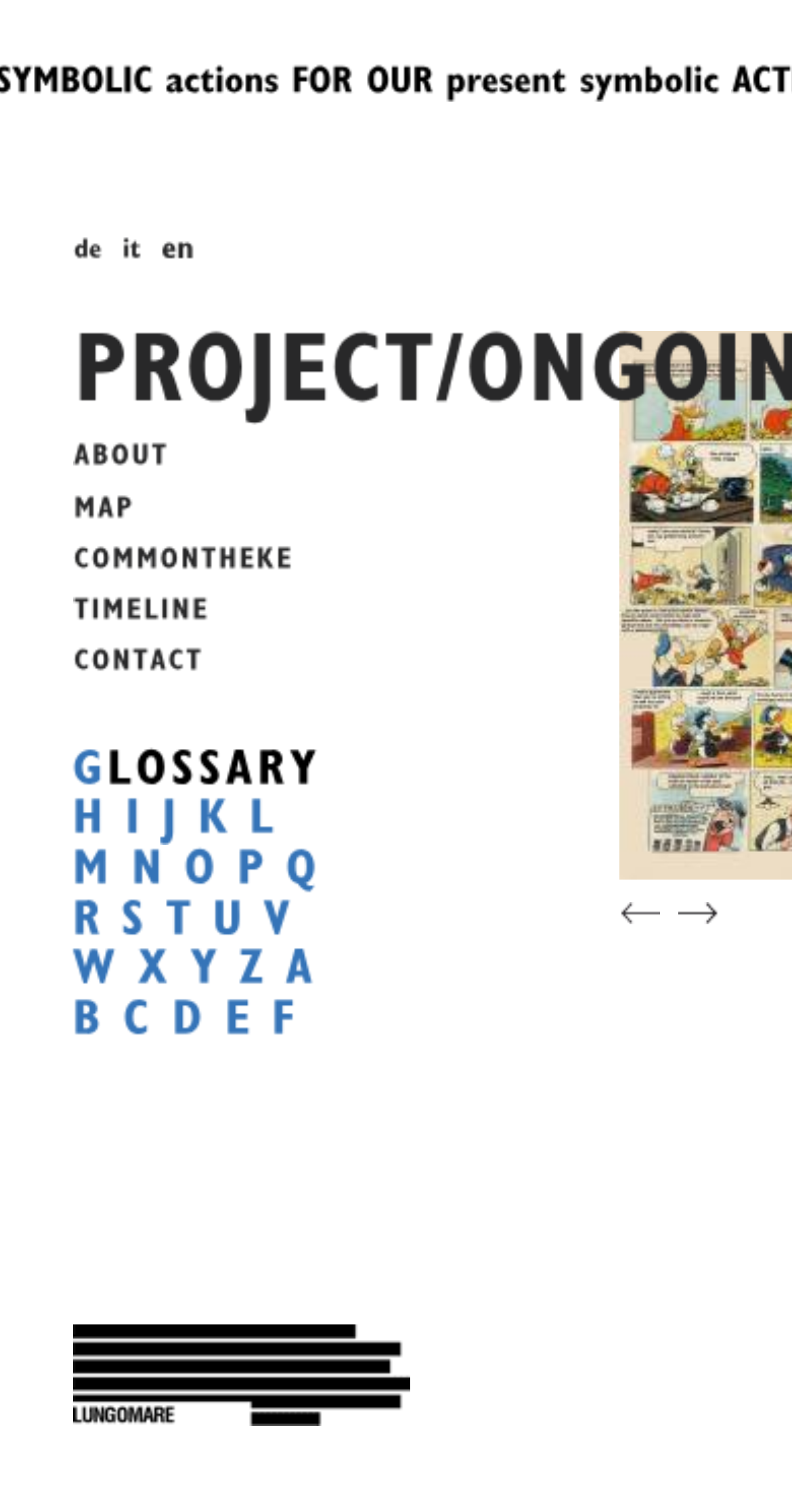What is the purpose of the 'GLOSSARY' link?
Use the screenshot to answer the question with a single word or phrase.

To access a glossary